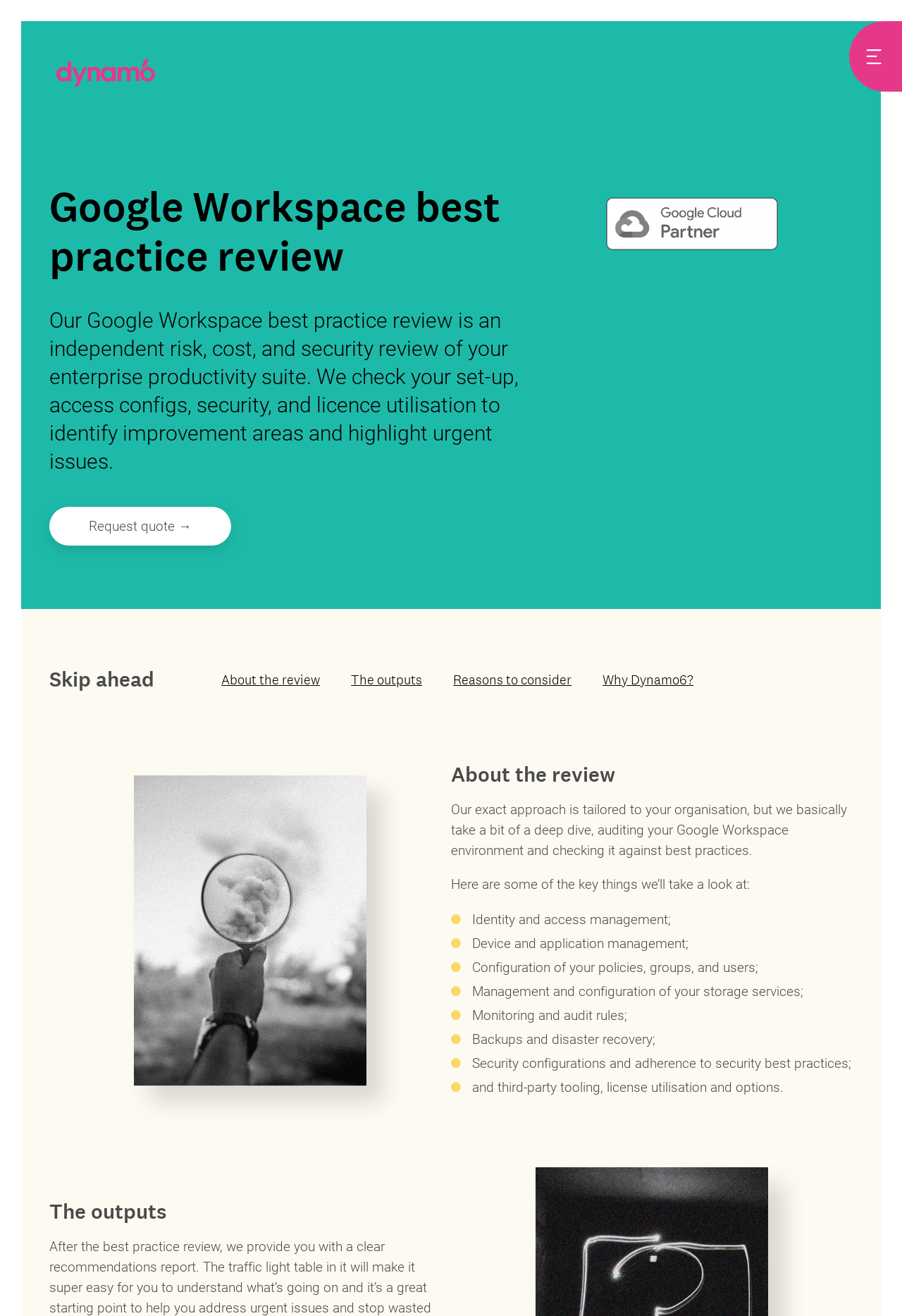Create a detailed narrative of the webpage’s visual and textual elements.

This webpage is about a Google Workspace best practice review offered by Dynamo6. At the top left corner, there is a link to skip to the main content. Next to it, there is a link to the Dynamo6 website, accompanied by a small image of the company's logo. On the top right corner, there is a main navigation toggle button with a small icon.

Below the navigation toggle button, there is a large heading that reads "Google Workspace best practice review". Underneath, there is a paragraph of text that explains the review process, which involves checking the setup, access configurations, security, and license utilization to identify improvement areas and urgent issues. There is also a call-to-action link to request a quote.

On the left side of the page, there is a navigation menu with links to different sections of the page, including "About the review", "The outputs", "Reasons to consider", and "Why Dynamo6?". Each section has a heading and corresponding text that provides more information about the review process.

In the "About the review" section, there is a heading and a paragraph of text that explains the tailored approach of the review. Below it, there is a list of key things that will be checked during the review, including identity and access management, device and application management, and security configurations.

On the right side of the page, there is an image of a cloud review diagram. Further down, there is a section titled "The outputs" with a heading and no corresponding text.

Throughout the page, there are several images, including the Dynamo6 logo, a Google Cloud Partner logo, and a cloud review diagram. The overall layout is organized, with clear headings and concise text that explains the Google Workspace best practice review process.